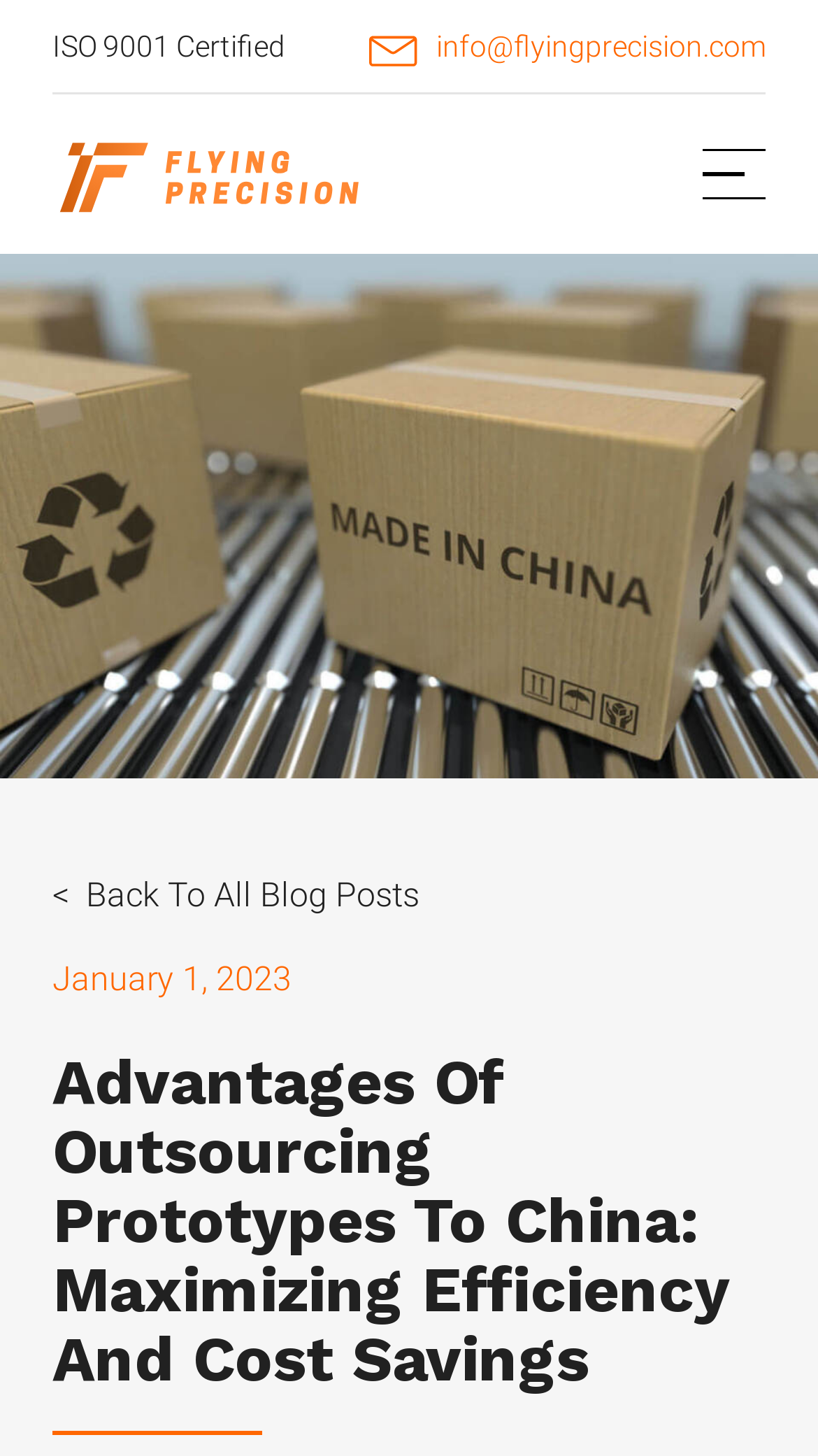From the element description: "info@flyingprecision.com", extract the bounding box coordinates of the UI element. The coordinates should be expressed as four float numbers between 0 and 1, in the order [left, top, right, bottom].

[0.451, 0.014, 0.936, 0.049]